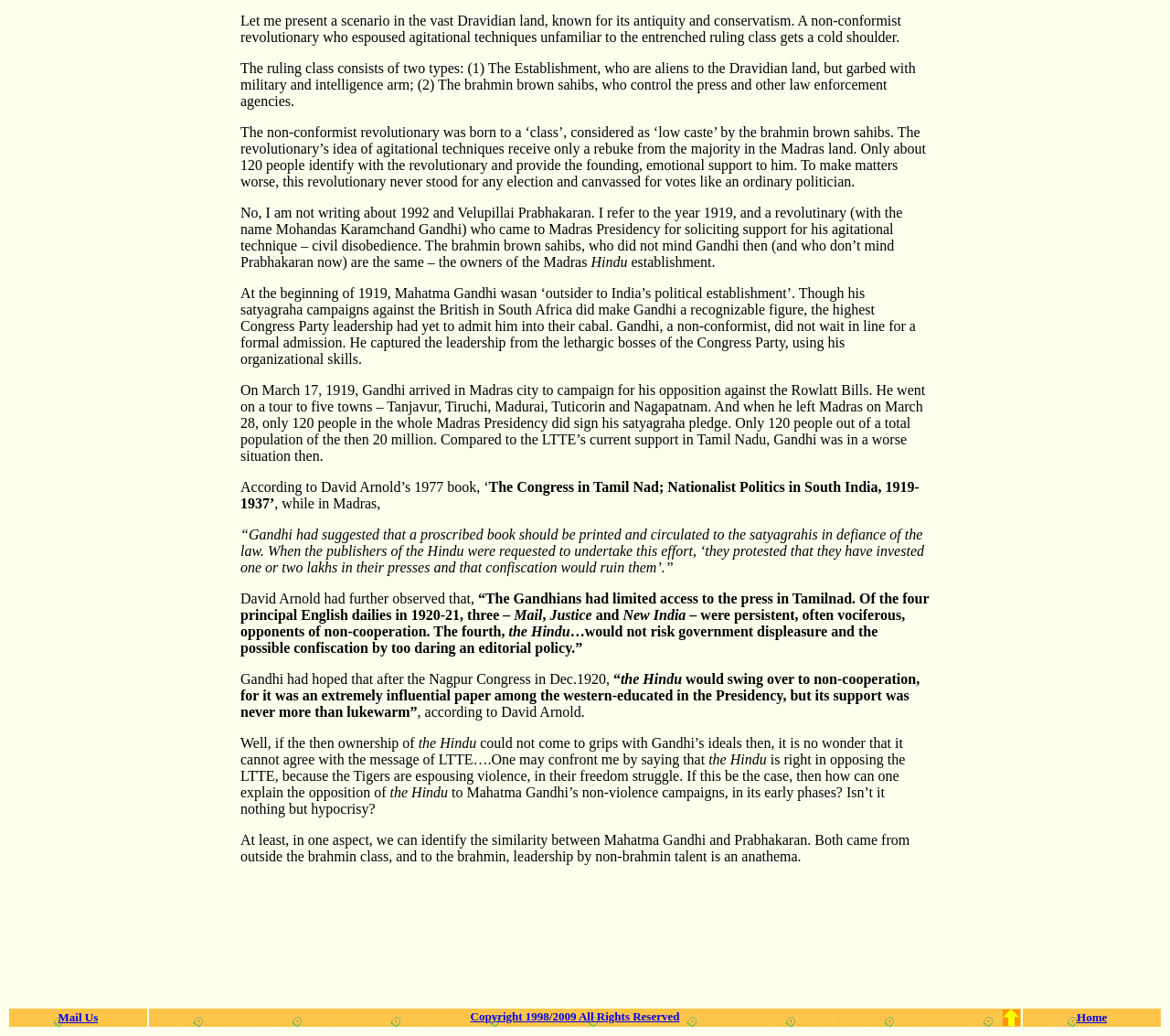What is the name of the book mentioned in the article?
Please respond to the question with a detailed and informative answer.

The article mentions a book titled 'The Congress in Tamil Nad; Nationalist Politics in South India, 1919-1937' written by David Arnold, which provides information about Gandhi's satyagraha campaigns in South India.